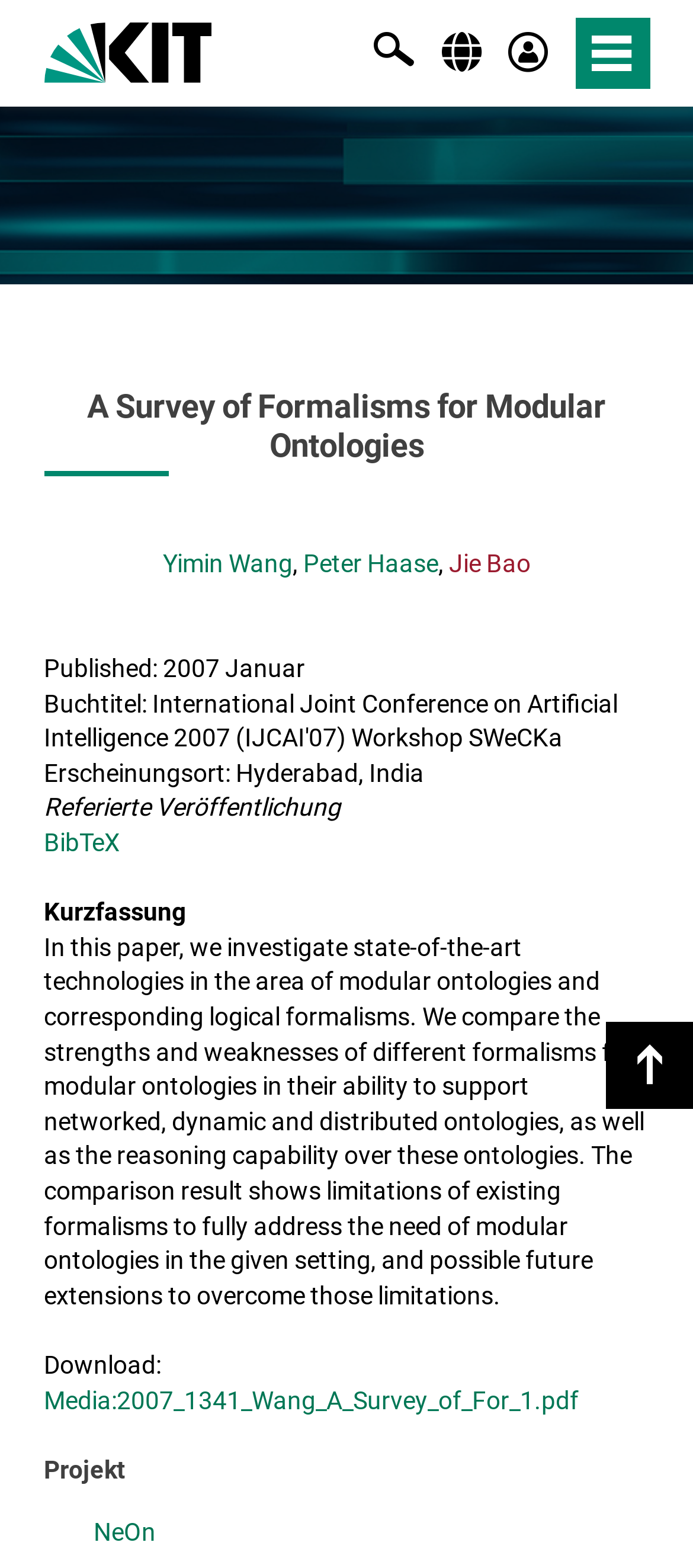Identify the bounding box coordinates of the section to be clicked to complete the task described by the following instruction: "scroll back to top". The coordinates should be four float numbers between 0 and 1, formatted as [left, top, right, bottom].

[0.874, 0.652, 1.0, 0.707]